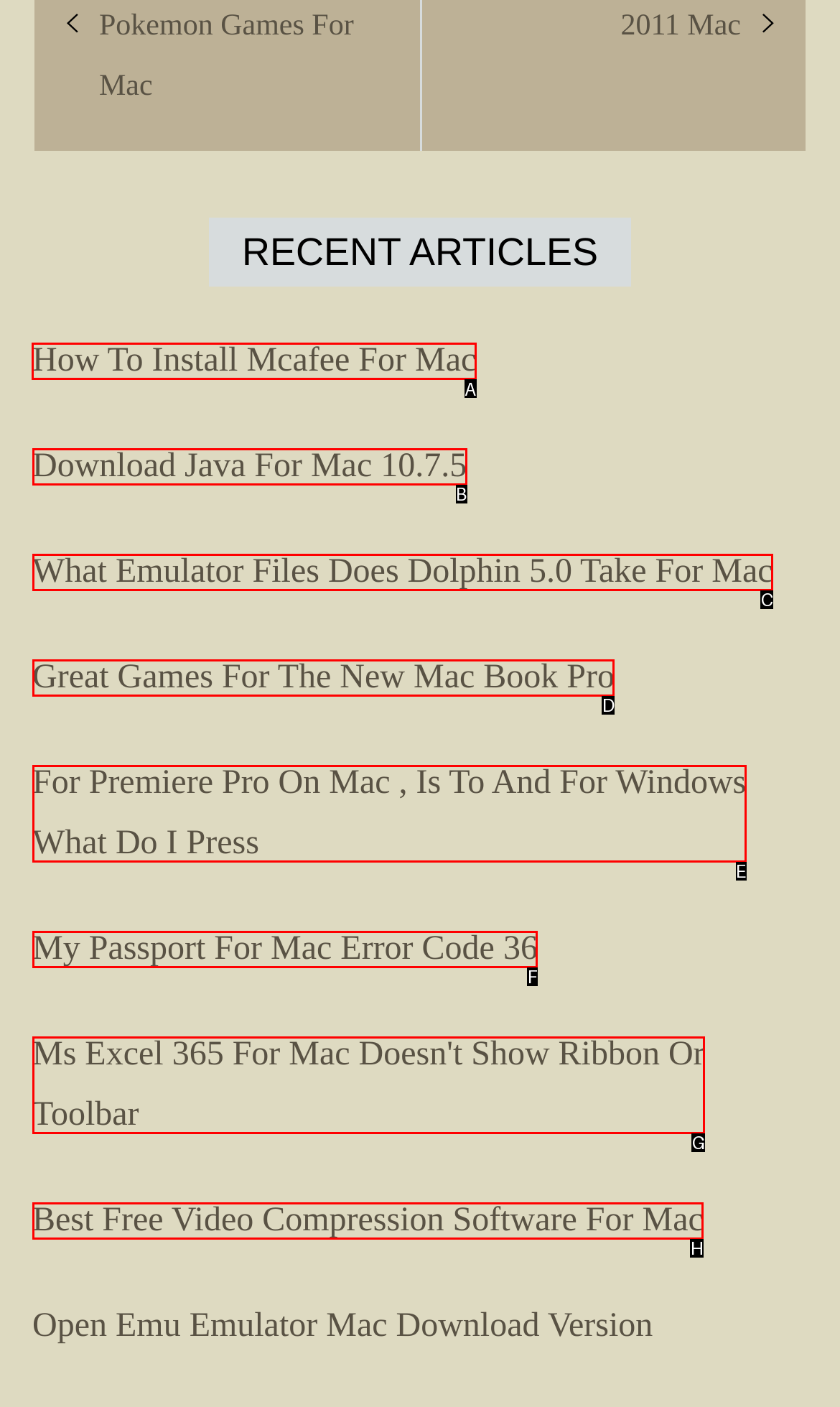Identify the HTML element to click to fulfill this task: Read the article about installing Mcafee for Mac
Answer with the letter from the given choices.

A